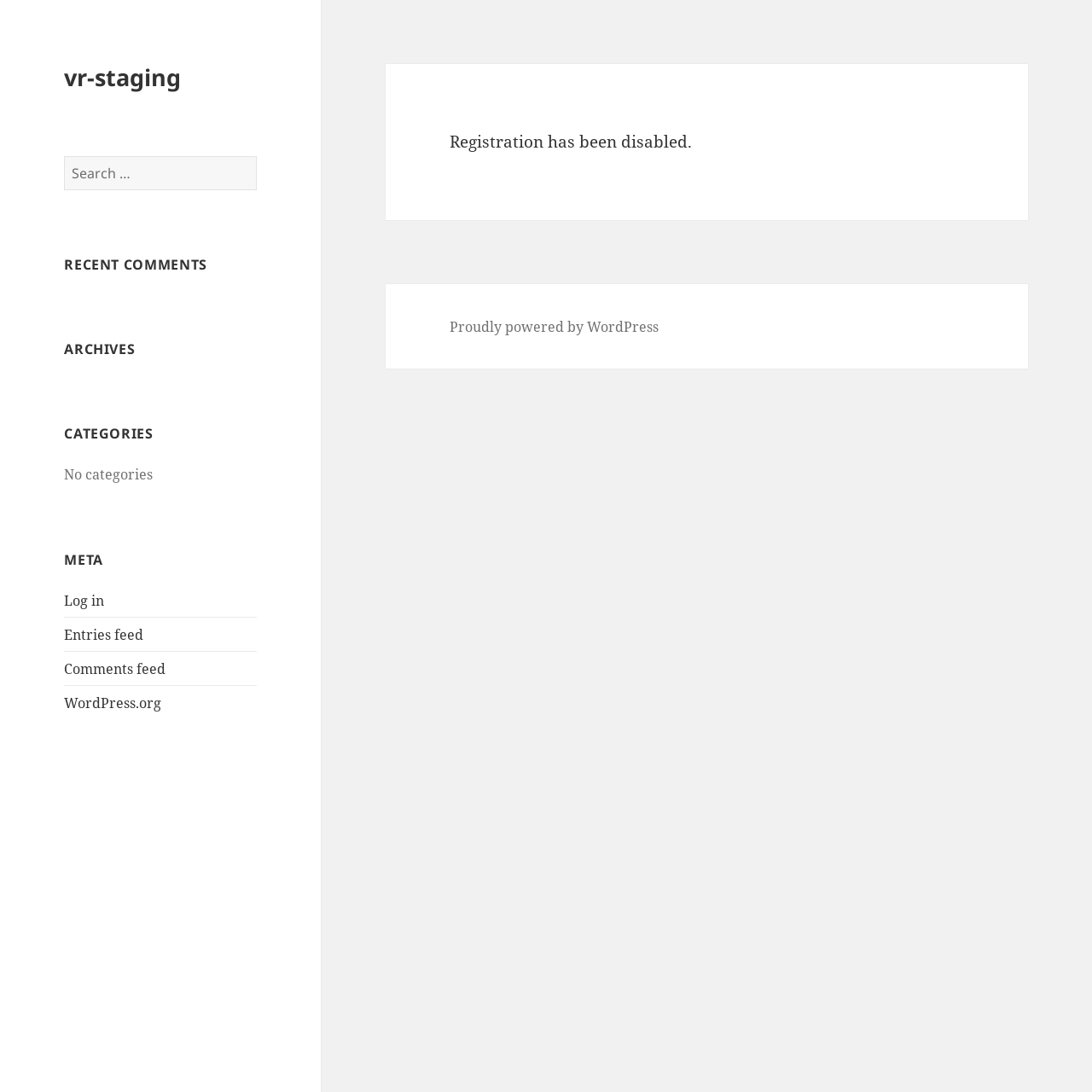Find the bounding box coordinates for the element described here: "Proudly powered by WordPress".

[0.412, 0.29, 0.603, 0.308]